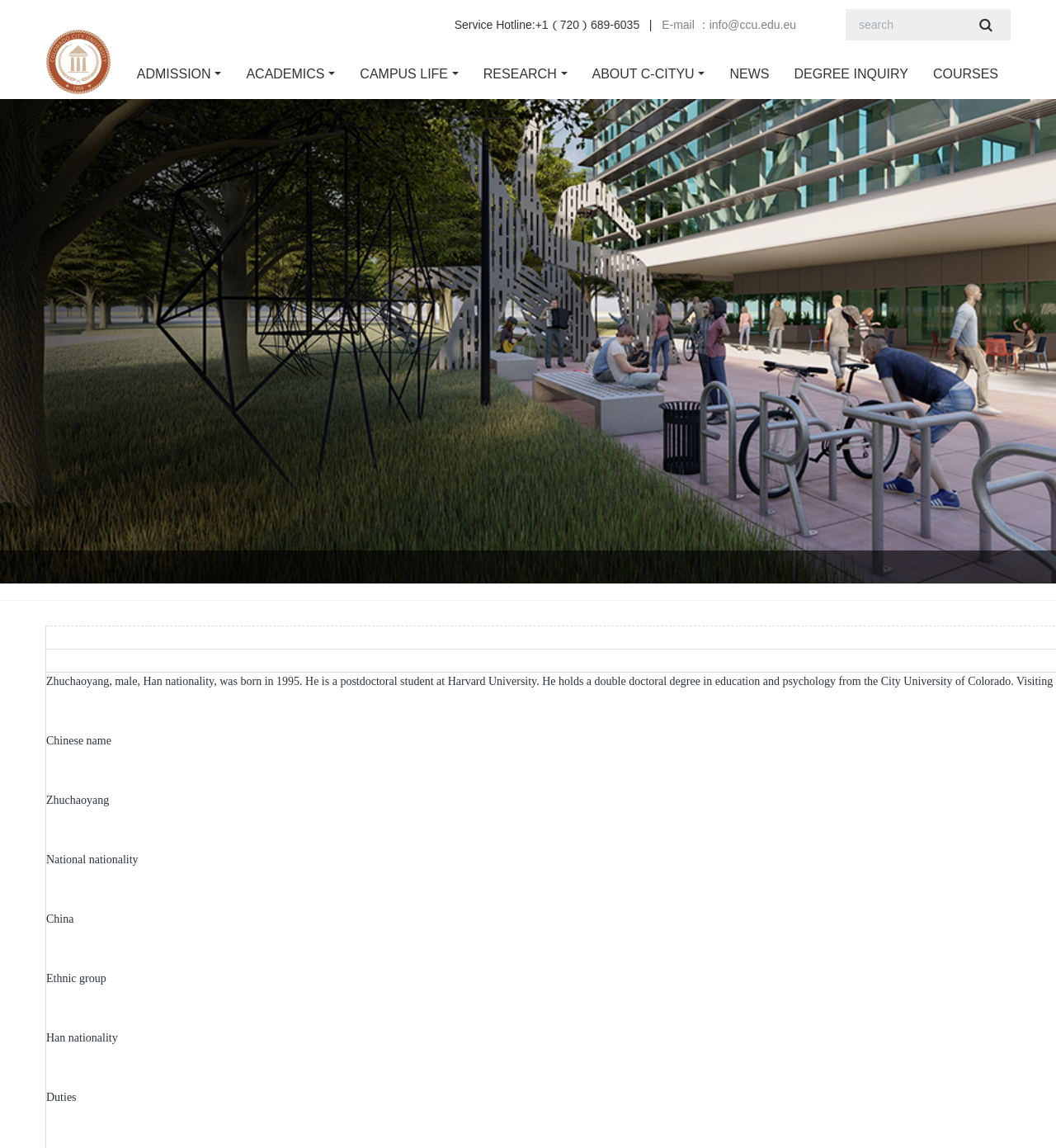What is the phone number of the service hotline?
Can you offer a detailed and complete answer to this question?

I found the phone number of the service hotline by looking at the top section of the webpage, where I saw a static text element with the phone number +1（720）689-6035.